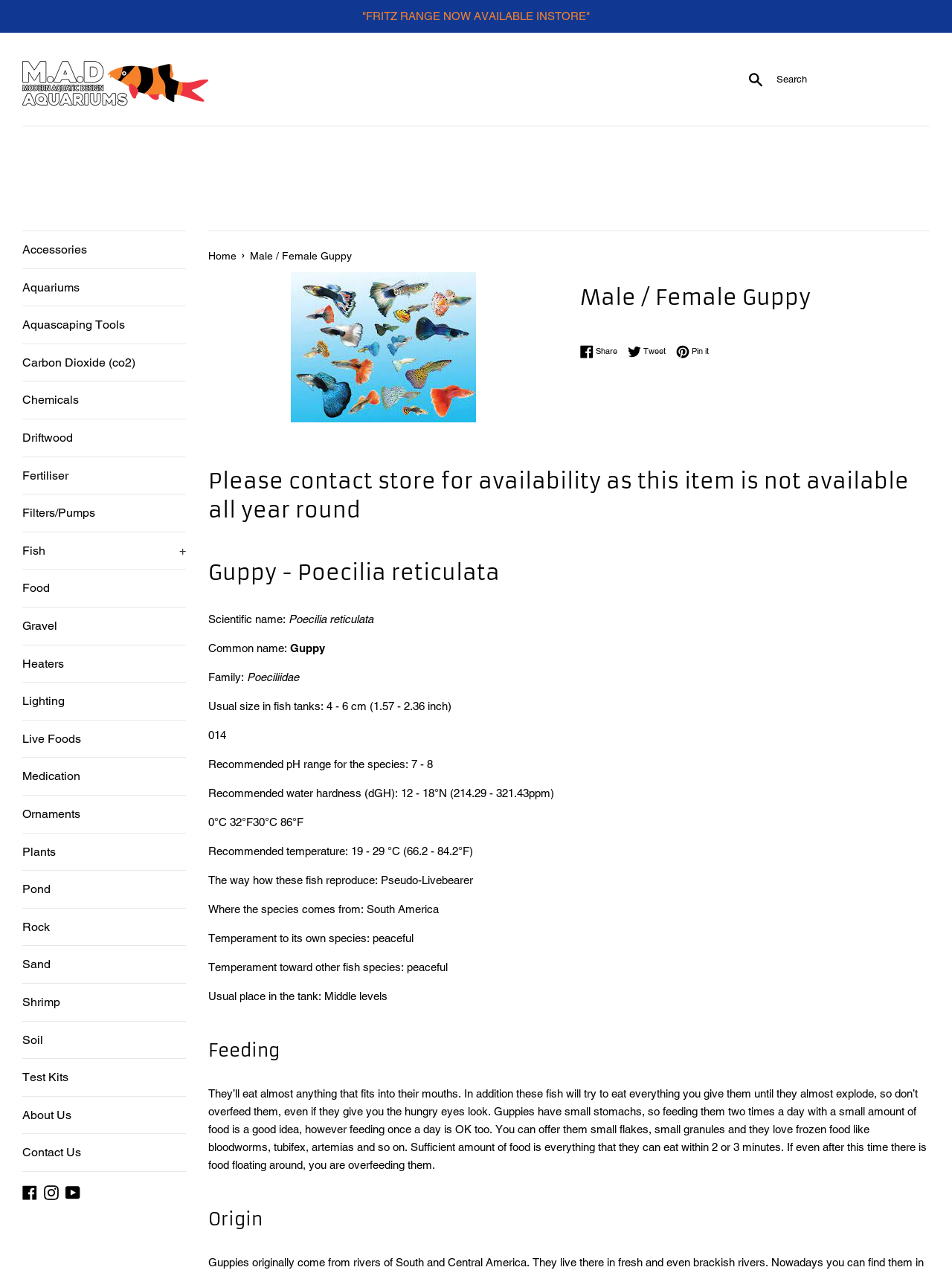Generate a comprehensive description of the webpage.

This webpage is about Male Guppy, a type of fish. At the top, there is a notification "FRITZ RANGE NOW AVAILABLE INSTORE" and a link to "Modern Aquatic Design Aquariums" with an accompanying image. On the top right, there is a search bar with a search button. Below the notification, there is a horizontal separator line.

On the left side, there is a vertical menu with various links to different categories such as "Accessories", "Aquariums", "Aquascaping Tools", and more. Below the menu, there are social media links to Facebook, Instagram, and YouTube.

On the right side, there is a navigation section with a "You are here" label, indicating the current page is about Male Guppy. Below this section, there is an image of a Male Guppy, and a heading with the same title. The page then provides detailed information about the Male Guppy, including its scientific name, common name, family, usual size, recommended pH range, water hardness, temperature, and more.

The page also has sections on feeding and origin, providing information on what to feed the Male Guppy and its origin. Throughout the page, there are various headings and static text elements that provide detailed information about the Male Guppy.